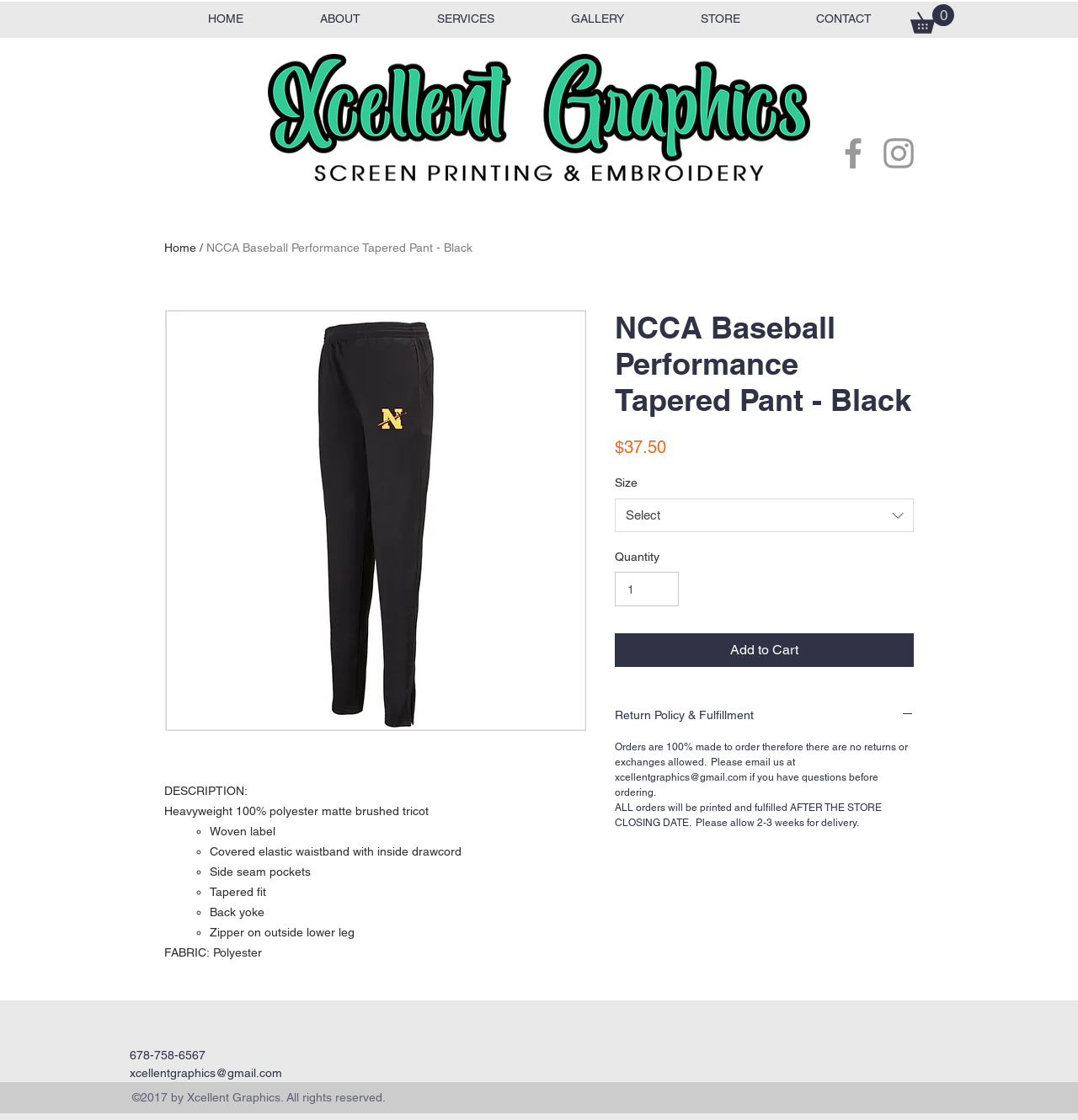What is the brand of the baseball performance pant?
Offer a detailed and exhaustive answer to the question.

I found the answer by looking at the article section of the webpage, where the product name 'NCCA Baseball Performance Tapered Pant - Black' is mentioned.